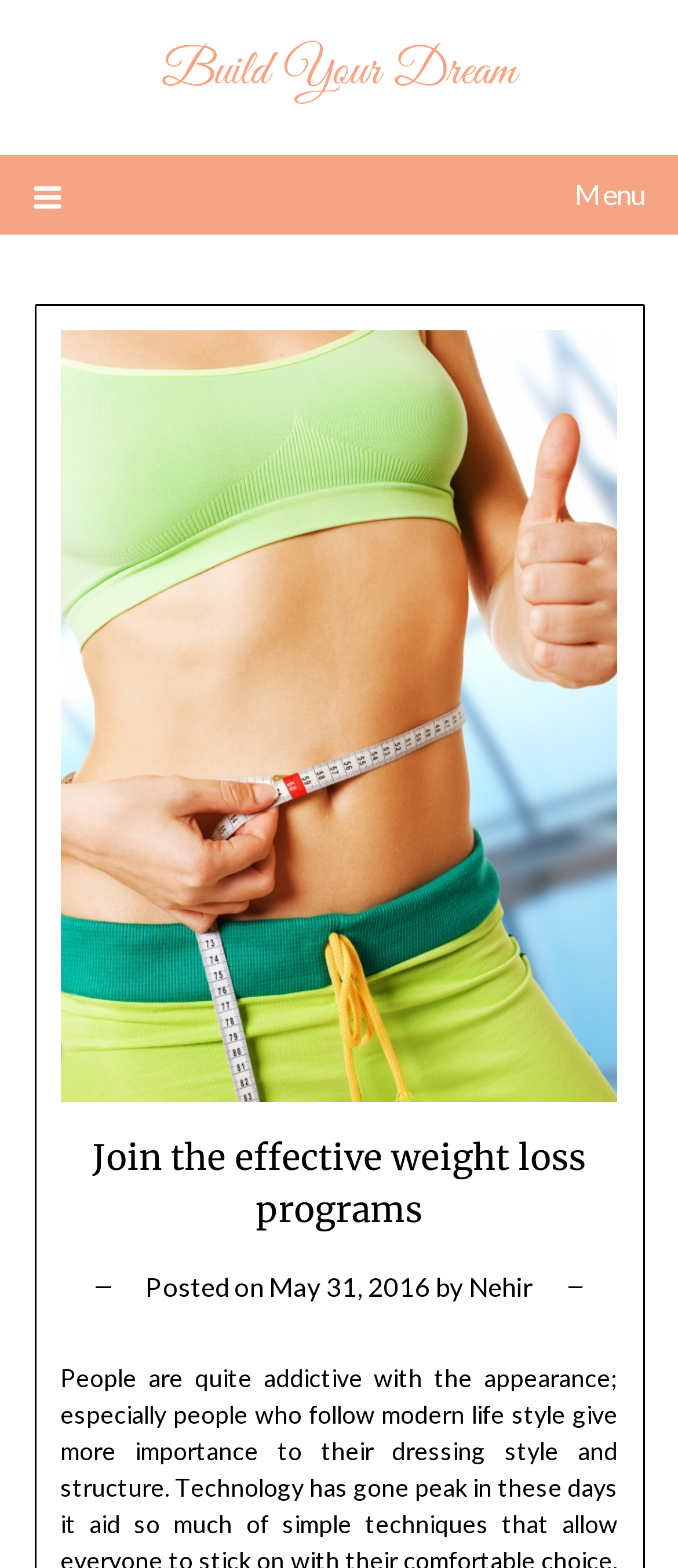Bounding box coordinates are specified in the format (top-left x, top-left y, bottom-right x, bottom-right y). All values are floating point numbers bounded between 0 and 1. Please provide the bounding box coordinate of the region this sentence describes: Menu

[0.05, 0.098, 0.95, 0.149]